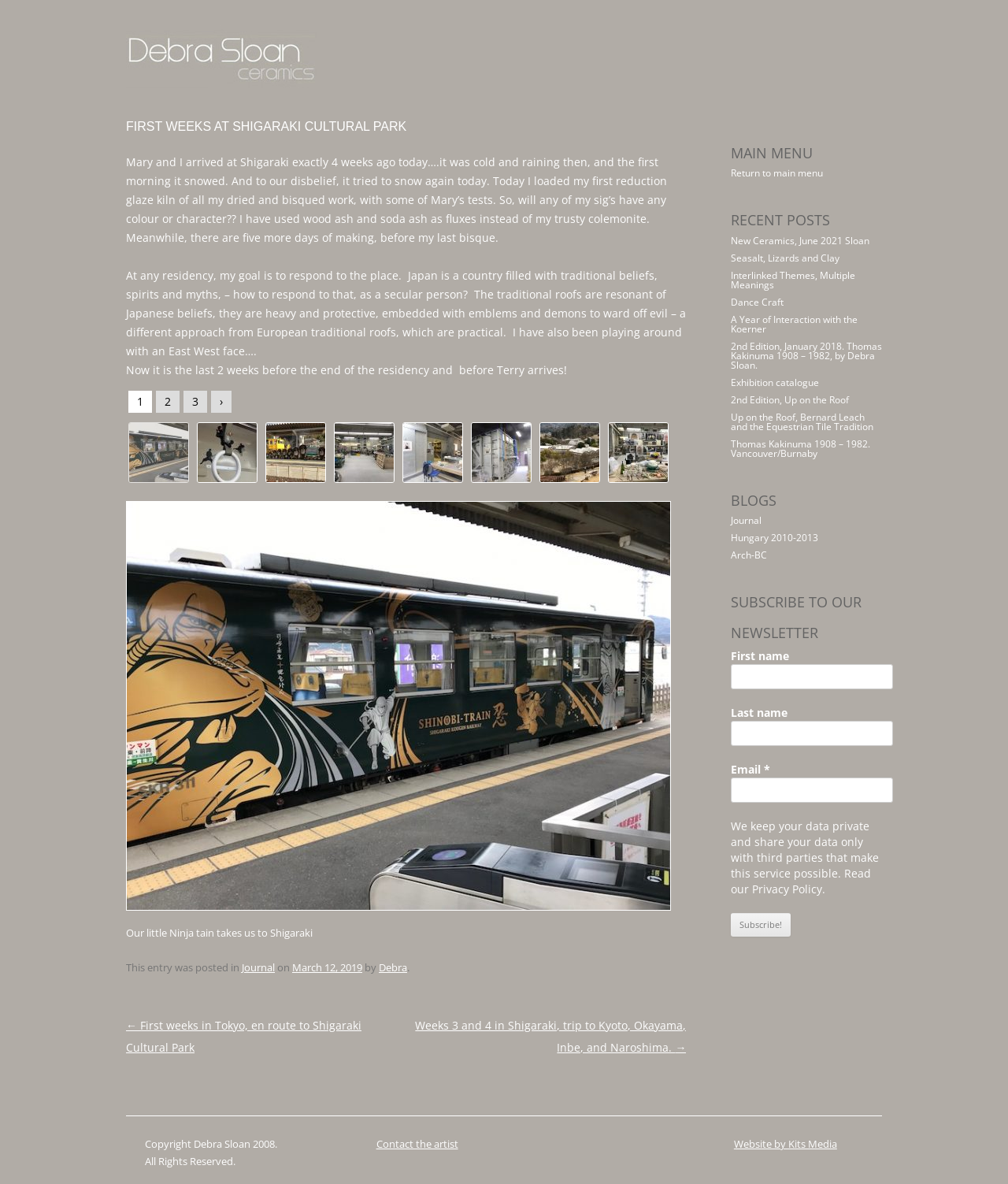Please specify the bounding box coordinates of the clickable region necessary for completing the following instruction: "Read the post 'Weeks 3 and 4 in Shigaraki, trip to Kyoto, Okayama, Inbe, and Naroshima.'". The coordinates must consist of four float numbers between 0 and 1, i.e., [left, top, right, bottom].

[0.412, 0.86, 0.681, 0.891]